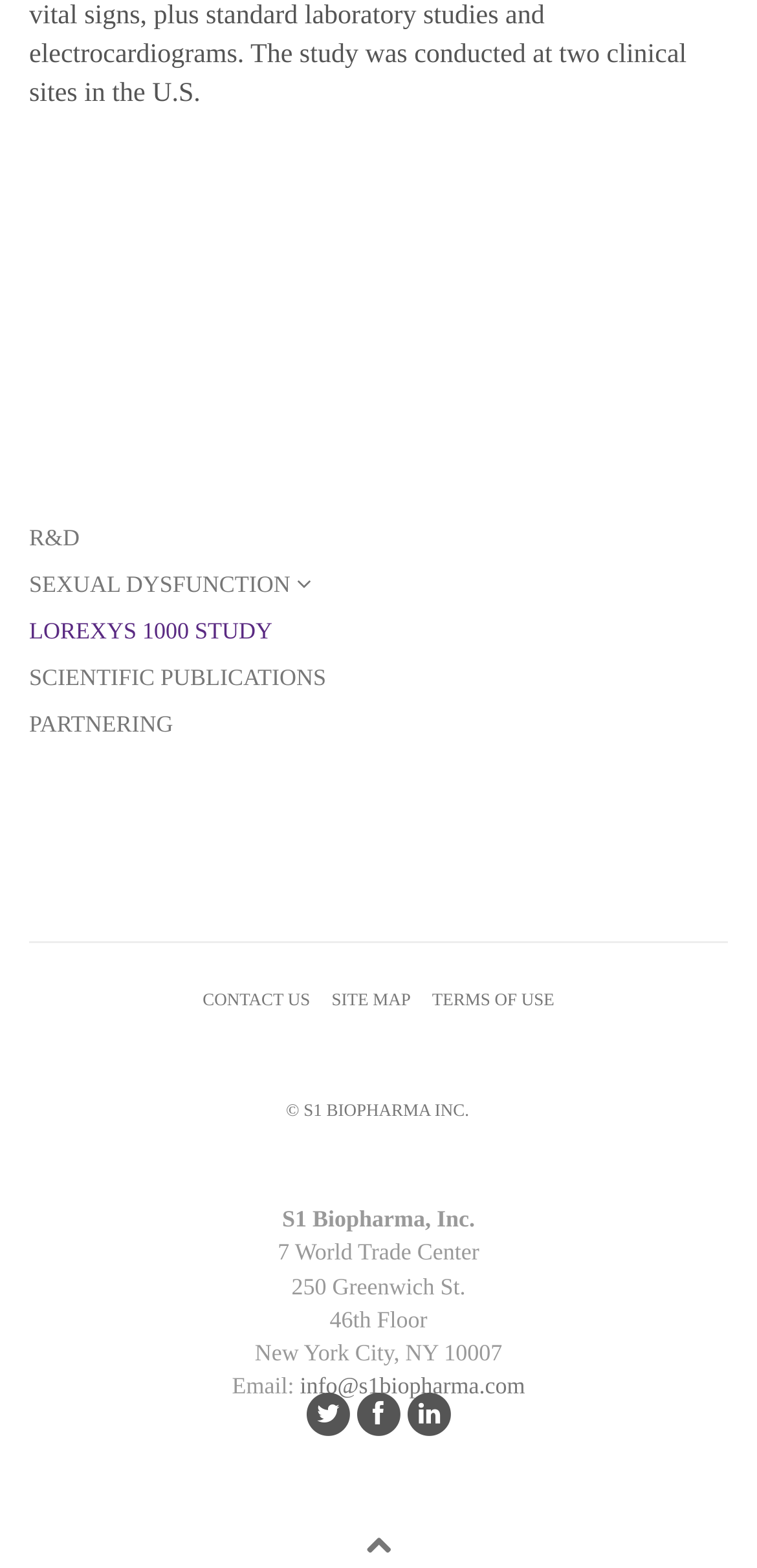What is the company name?
Based on the image, give a one-word or short phrase answer.

S1 Biopharma, Inc.